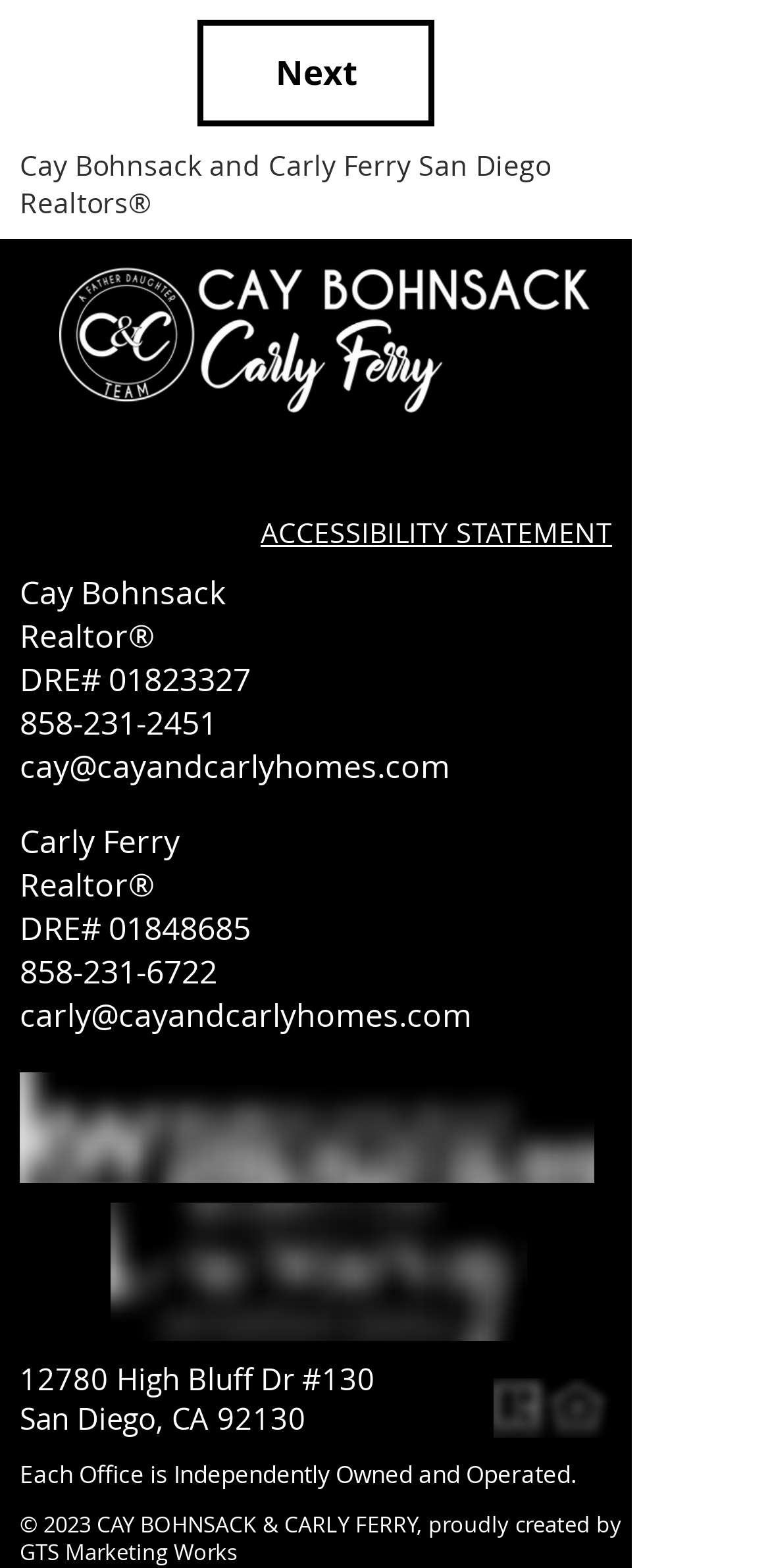Examine the image and give a thorough answer to the following question:
What is the logo of the realty company?

I found the logo by looking at the image element with ID 198, which contains the image 'Keller Williams Realty Carmel Valley Logo'.